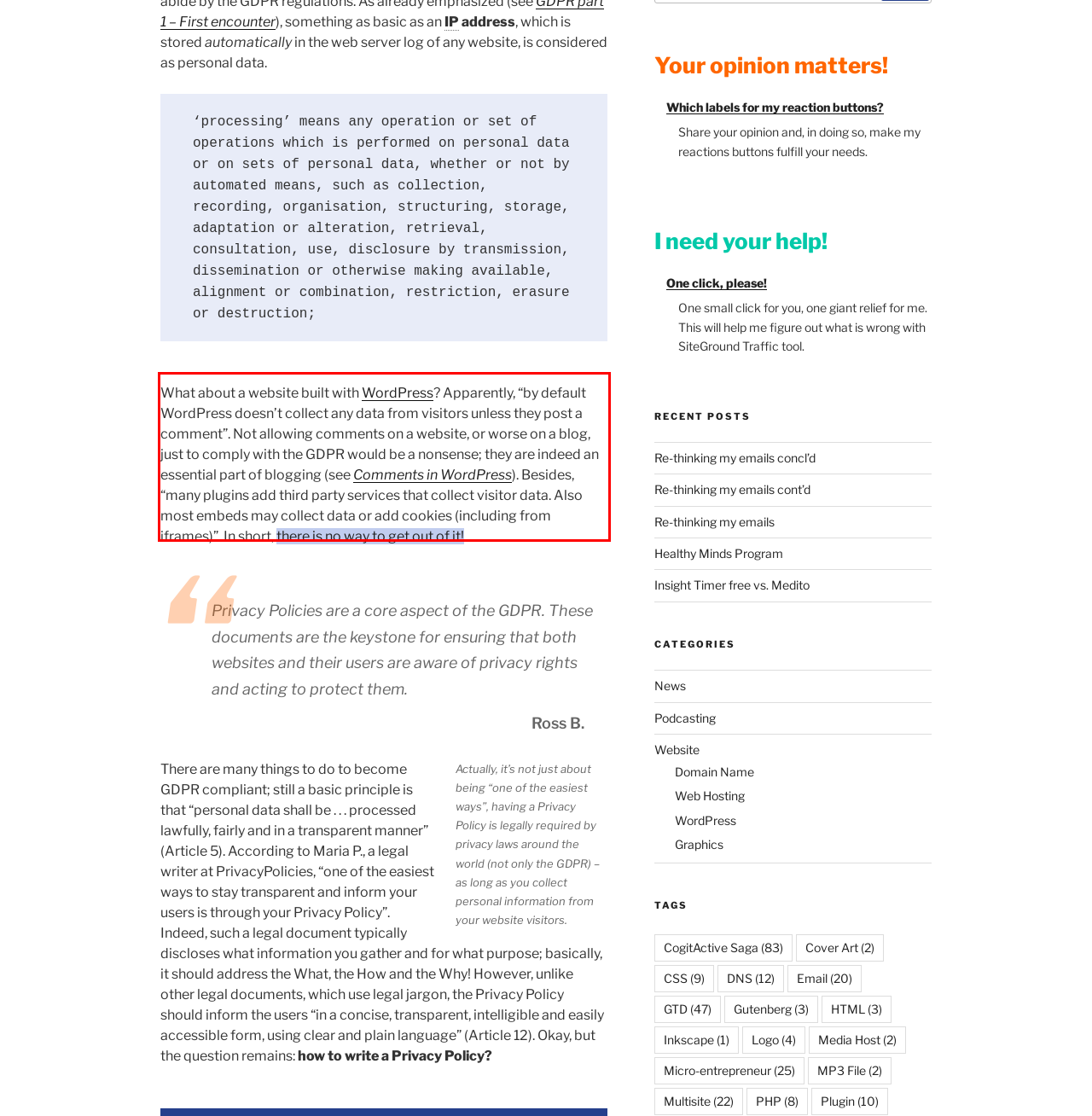Please perform OCR on the text content within the red bounding box that is highlighted in the provided webpage screenshot.

What about a website built with WordPress? Apparently, by default WordPress doesn’t collect any data from visitors unless they post a comment. Not allowing comments on a website, or worse on a blog, just to comply with the GDPR would be a nonsense; they are indeed an essential part of blogging (see Comments in WordPress). Besides, many plugins add third party services that collect visitor data. Also most embeds may collect data or add cookies (including from iframes). In short, there is no way to get out of it!